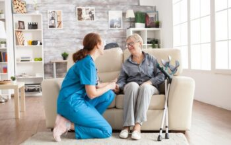Please provide a short answer using a single word or phrase for the question:
Where are the crutches placed?

Against the sofa